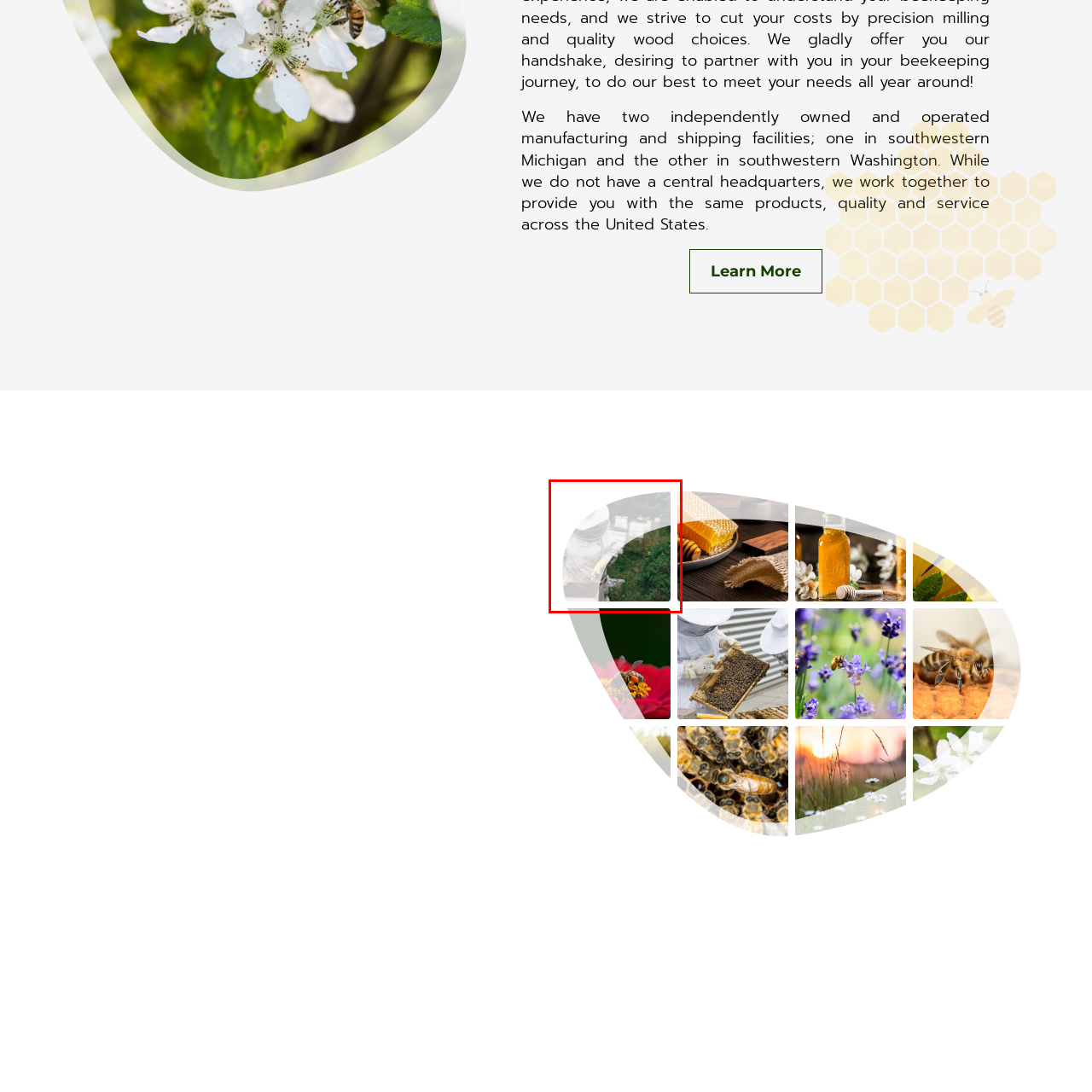What is the background of the image?
Please look at the image marked with a red bounding box and provide a one-word or short-phrase answer based on what you see.

Lush, green setting